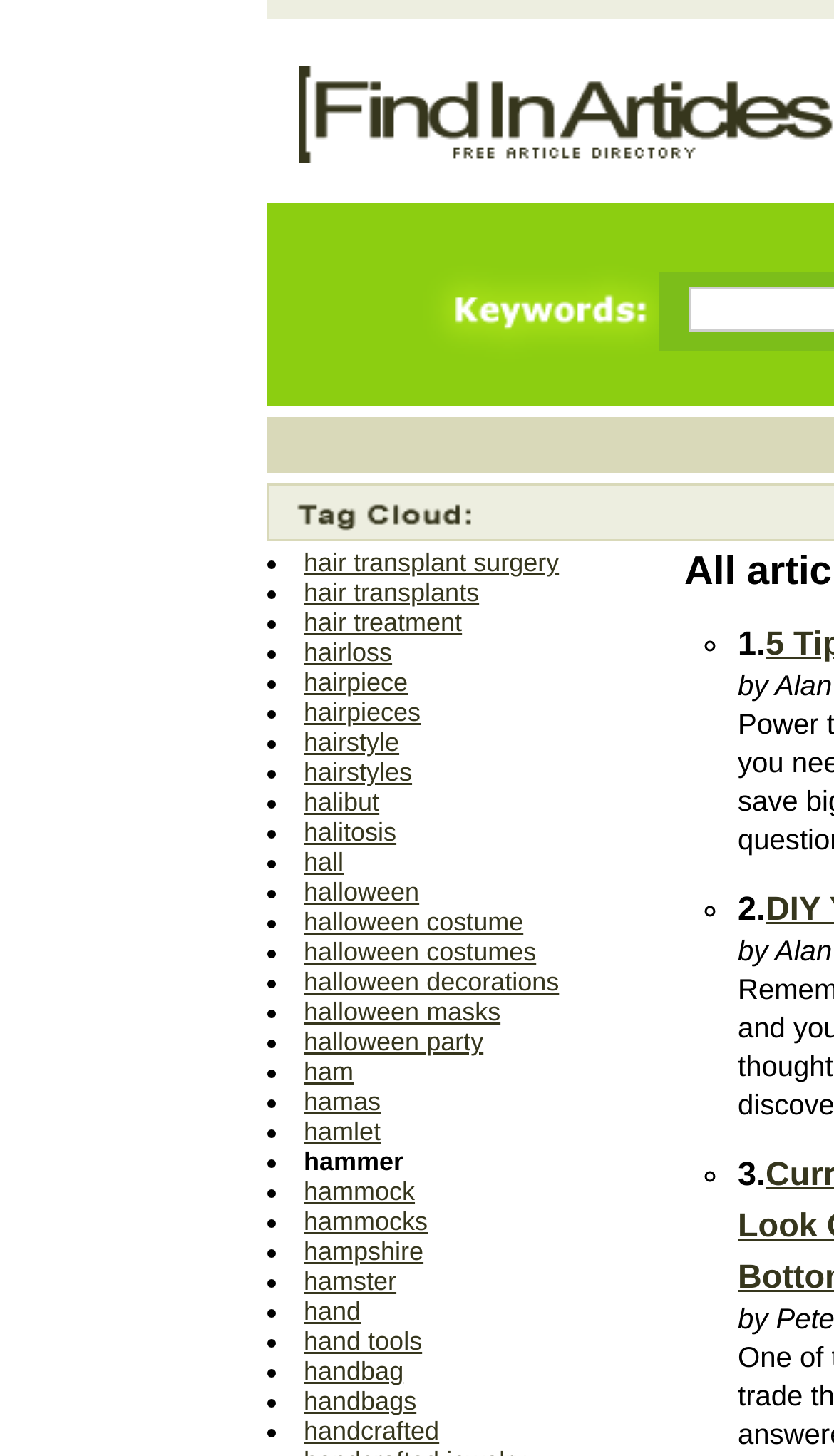Answer the following inquiry with a single word or phrase:
What is the vertical position of the link 'halloween costume'?

above 'halloween costumes'